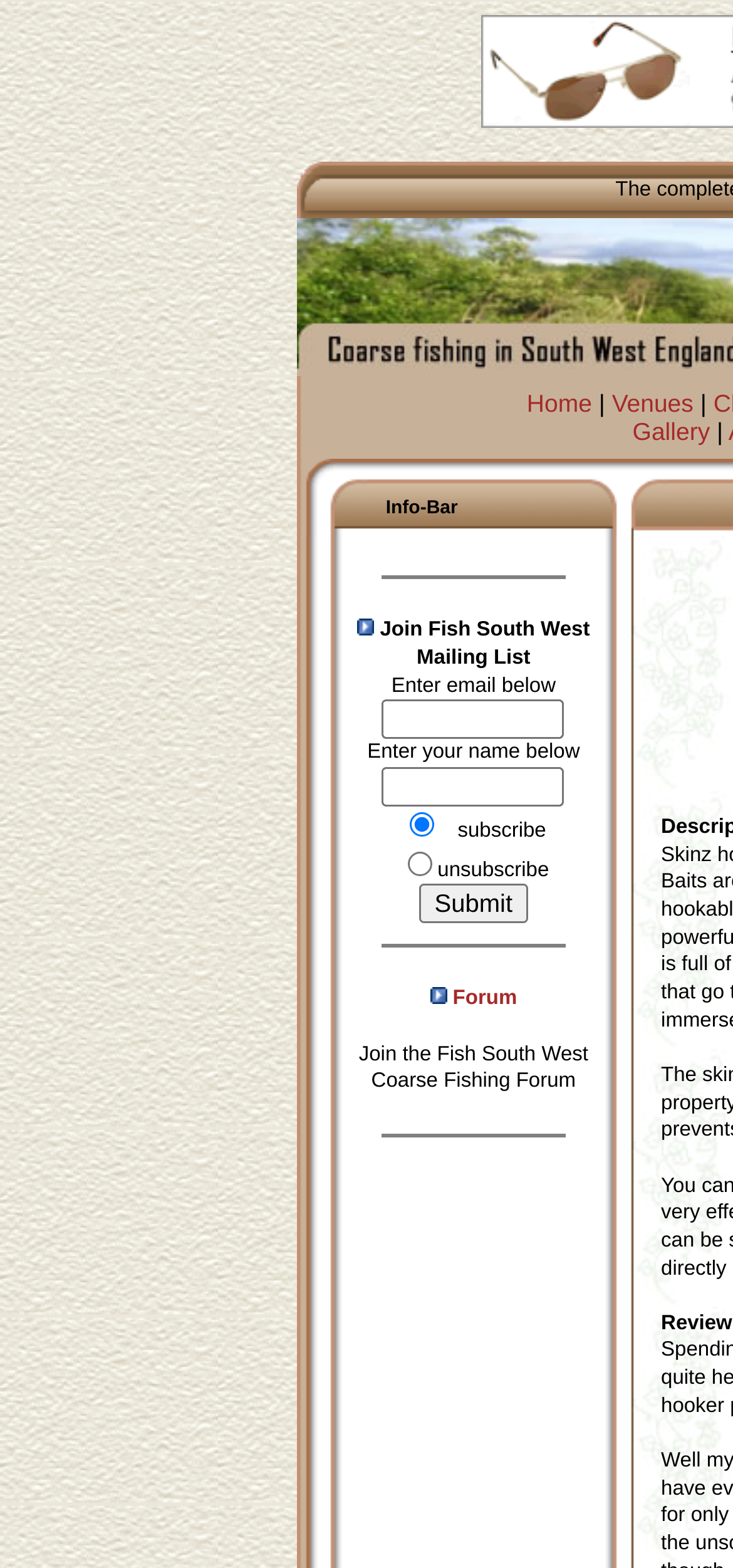Create an in-depth description of the webpage, covering main sections.

The webpage is about Fish South West, a coarse fishing review website. At the top, there are four links: "Home", "Venues", "Gallery", and an empty link with no text. 

Below the top links, there is an info-bar section that spans across the page. Within this section, there is a table with two columns. The left column is narrow, while the right column is wider. 

In the right column, there is a section dedicated to joining the Fish South West mailing list. This section contains a link to "Fishing Hut" with a small image, a horizontal separator, and an image. Below the image, there is a text "Join Fish South West Mailing List" followed by two text boxes to enter email and name, respectively. There are also two radio buttons for subscription options and a "Submit" button. 

Further down, there is another section with a link to the "Forum" and an image. This section also contains a text "Join the Fish South West Coarse Fishing Forum". The page has several horizontal separators dividing the different sections.